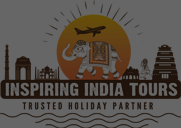Provide a brief response using a word or short phrase to this question:
What does the airplane graphic signify?

Travel and adventure